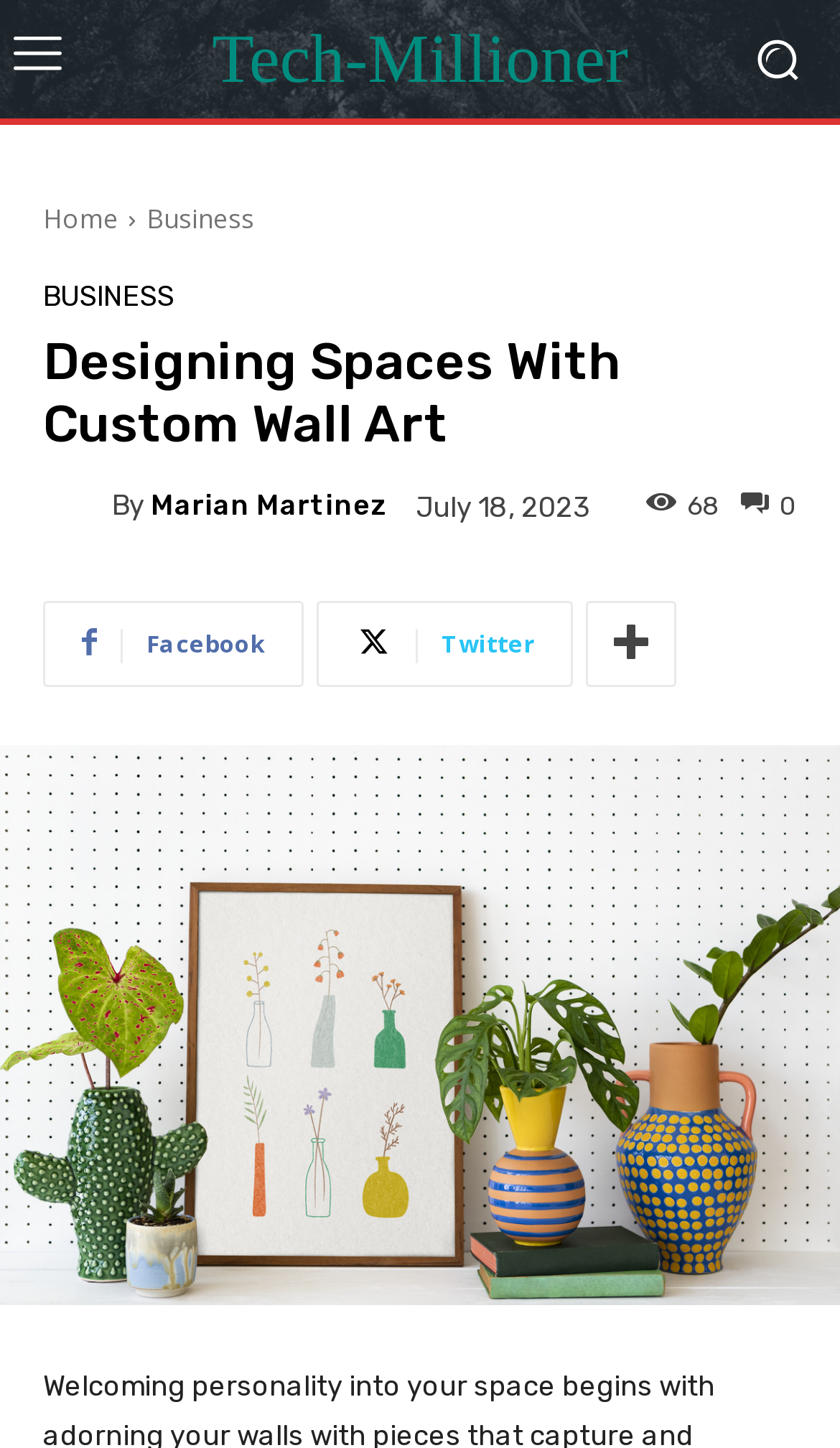Bounding box coordinates should be provided in the format (top-left x, top-left y, bottom-right x, bottom-right y) with all values between 0 and 1. Identify the bounding box for this UI element: RWS

None